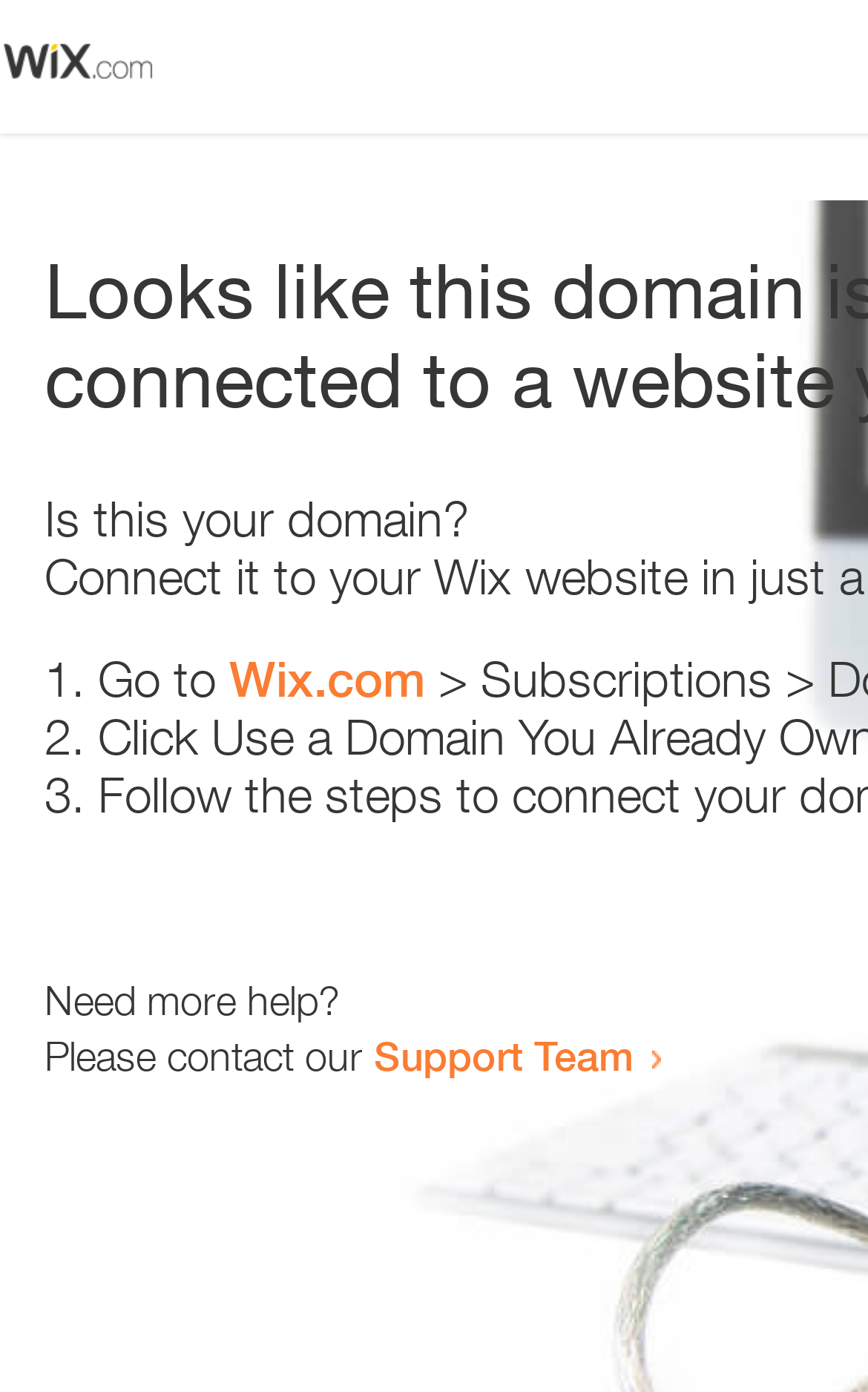Find the bounding box of the element with the following description: "Support Team". The coordinates must be four float numbers between 0 and 1, formatted as [left, top, right, bottom].

[0.431, 0.74, 0.731, 0.776]